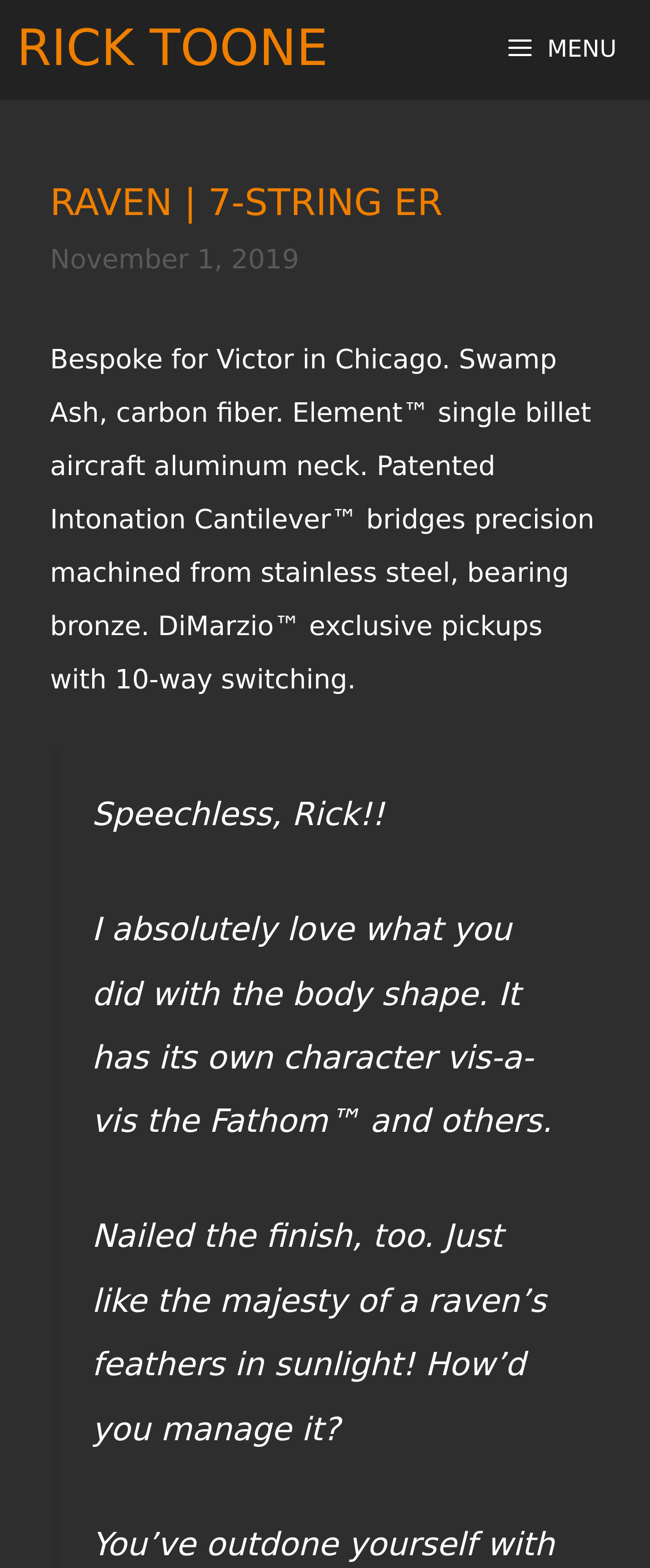What is the city of the person who ordered the guitar?
Please provide a single word or phrase as your answer based on the screenshot.

Chicago